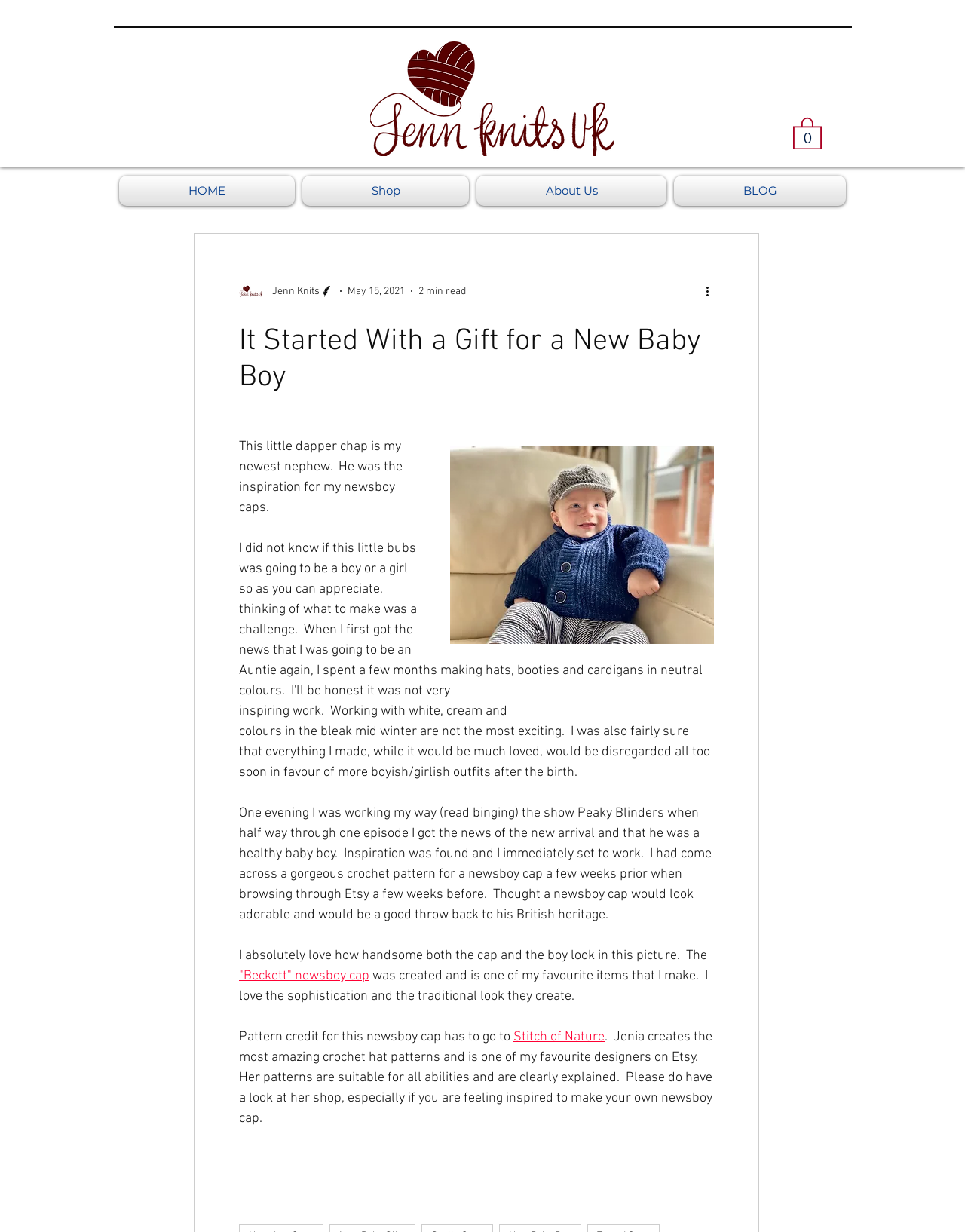Offer a meticulous caption that includes all visible features of the webpage.

This webpage is about a blog post titled "It Started With a Gift for a New Baby Boy". At the top left corner, there is a logo image of "Jenn Knits UK". On the top right corner, there is a cart button with a "0 items" label. Below the logo, there is a navigation menu with links to "HOME", "Shop", "About Us", and "BLOG".

The main content of the page is an article about a new baby boy and a gift idea. The article starts with a heading "It Started With a Gift for a New Baby Boy" and features a writer's picture with a caption "Jenn Knits Writer". The article is divided into several paragraphs, with the first paragraph introducing the writer's new nephew and the inspiration for creating a newsboy cap.

There are several paragraphs of text describing the writer's experience and inspiration for creating the newsboy cap, including a mention of the TV show Peaky Blinders. The text is accompanied by a few links, including one to a "Beckett" newsboy cap and another to a designer's shop on Etsy called "Stitch of Nature".

Throughout the article, there are several buttons and images, including a "More actions" button and an image of a newsboy cap. At the bottom of the article, there is a call-to-action button. Overall, the webpage has a clean and simple design, with a focus on the article's content.